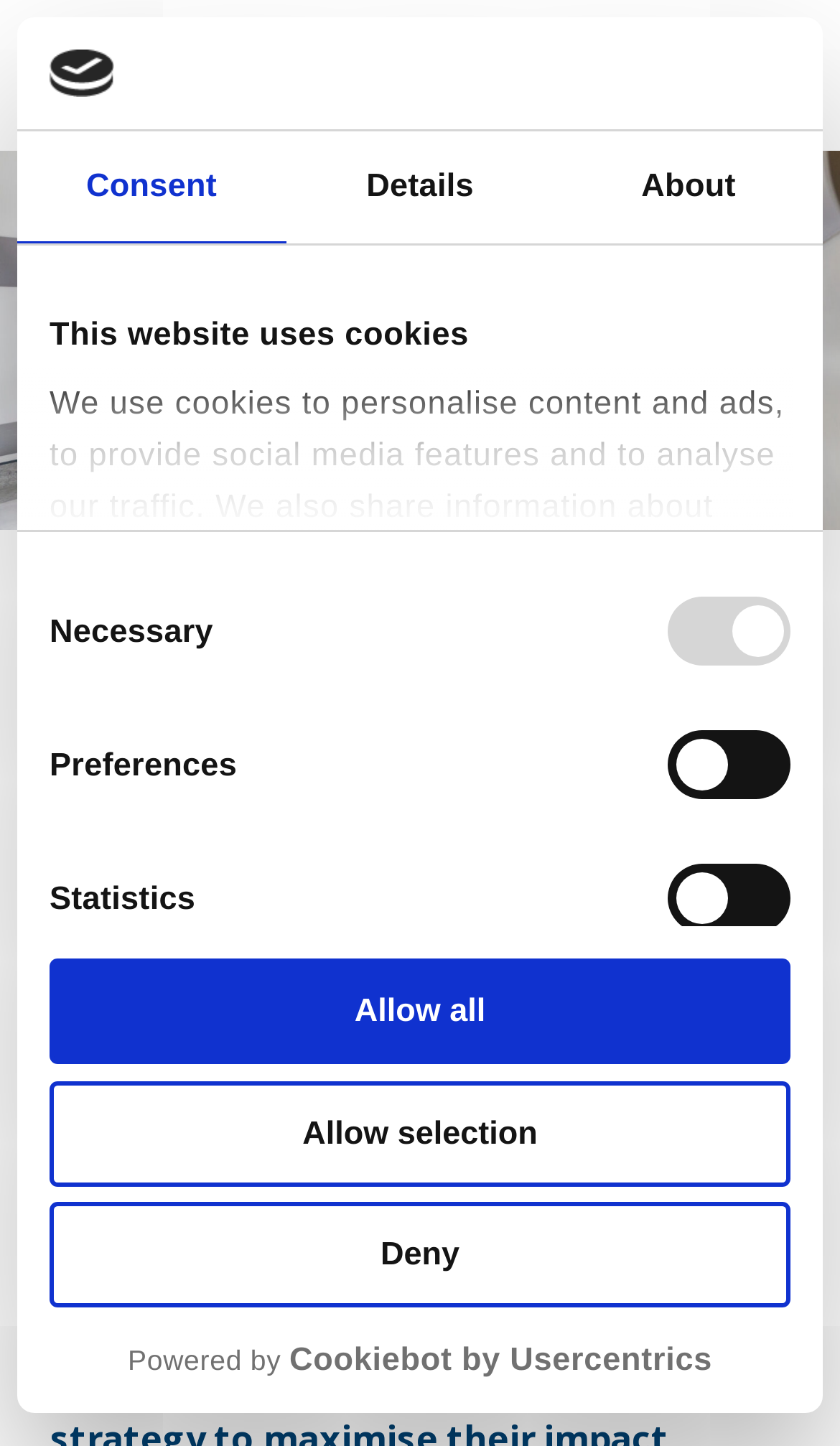Determine the bounding box coordinates of the target area to click to execute the following instruction: "Visit the Eden McCallum homepage."

[0.05, 0.023, 0.311, 0.076]